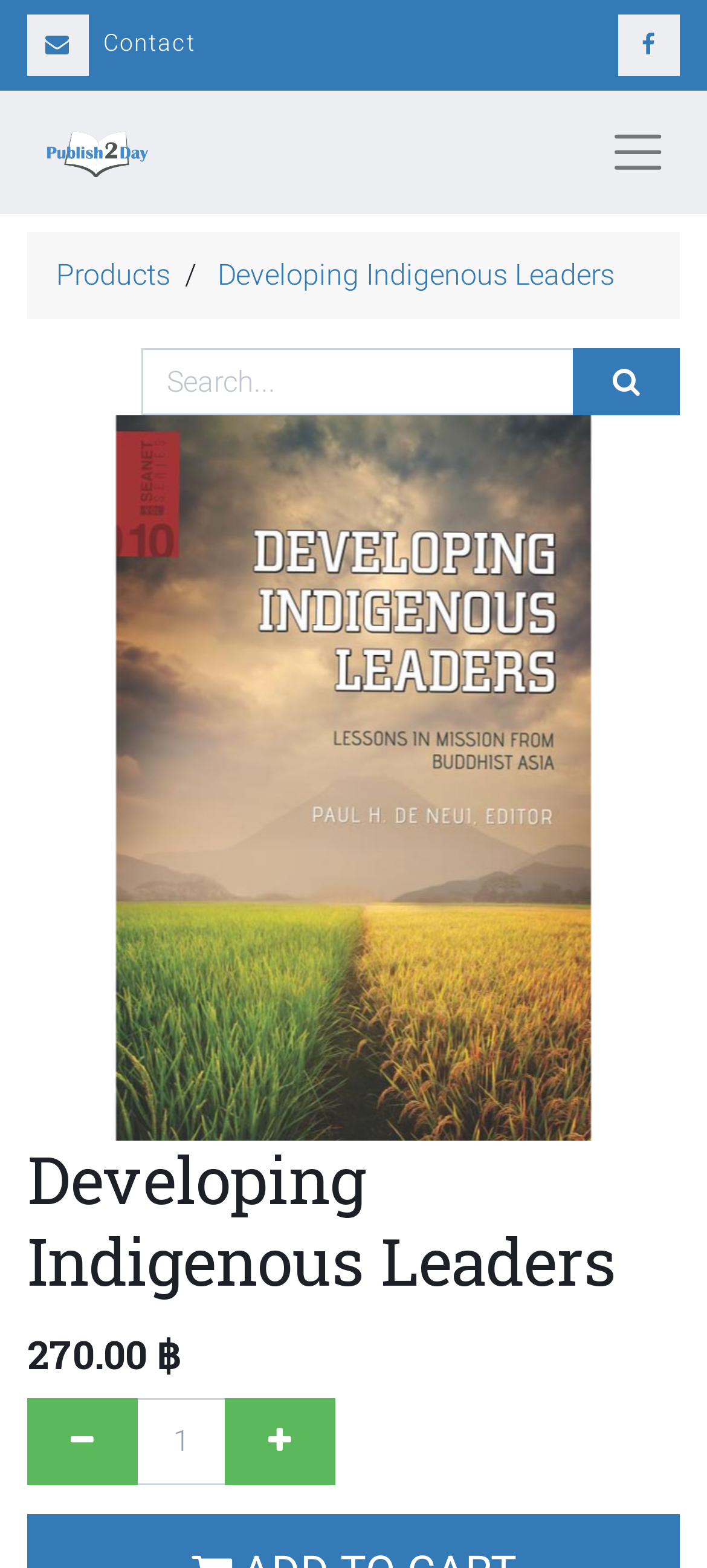Given the description "name="search" placeholder="Search..."", provide the bounding box coordinates of the corresponding UI element.

[0.201, 0.222, 0.813, 0.265]